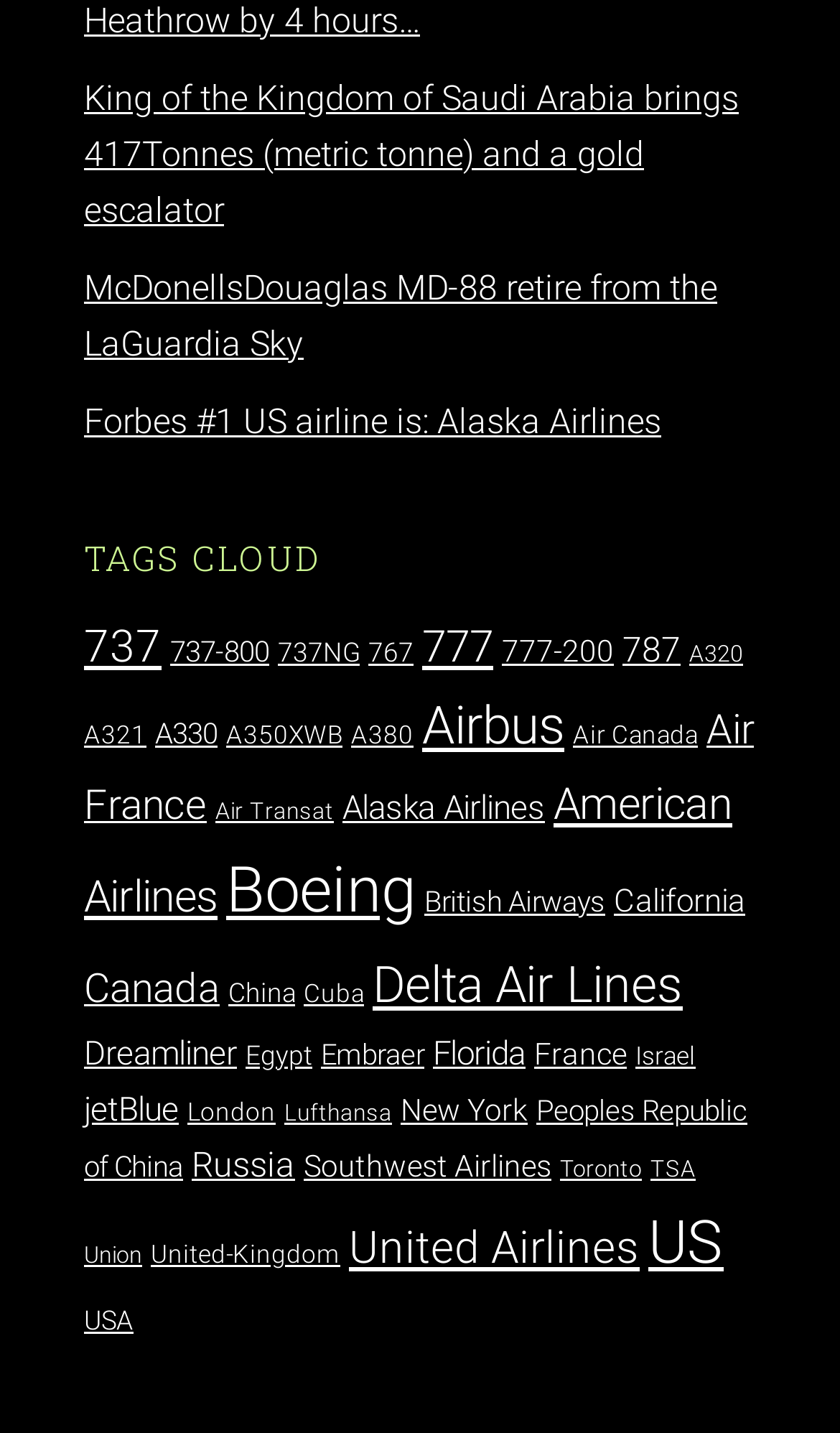Refer to the image and offer a detailed explanation in response to the question: What is the main topic of the webpage?

Based on the links and headings on the webpage, it appears that the main topic is related to airplanes, with various models and airlines mentioned.